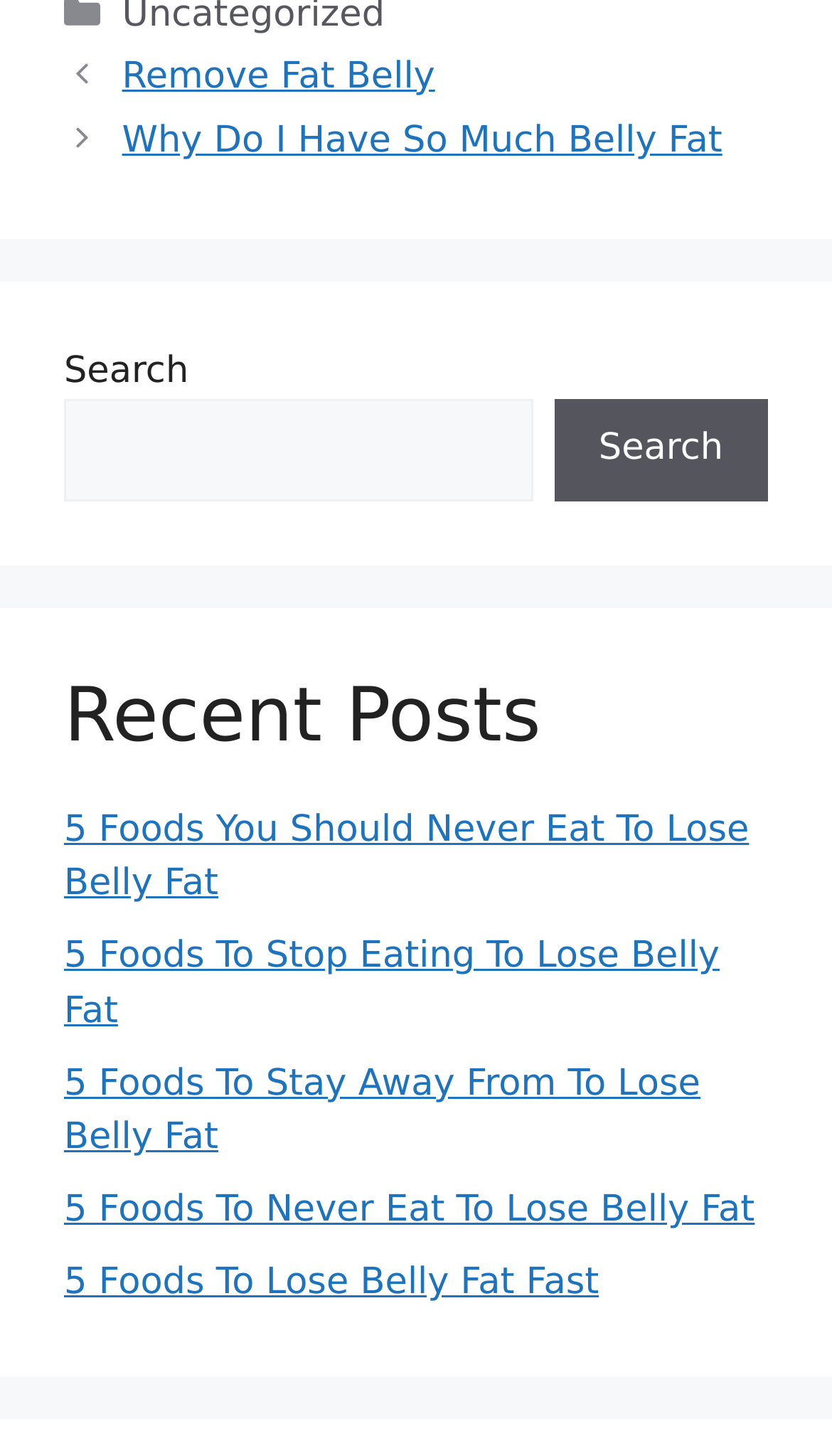Give the bounding box coordinates for this UI element: "Remove Fat Belly". The coordinates should be four float numbers between 0 and 1, arranged as [left, top, right, bottom].

[0.147, 0.038, 0.523, 0.067]